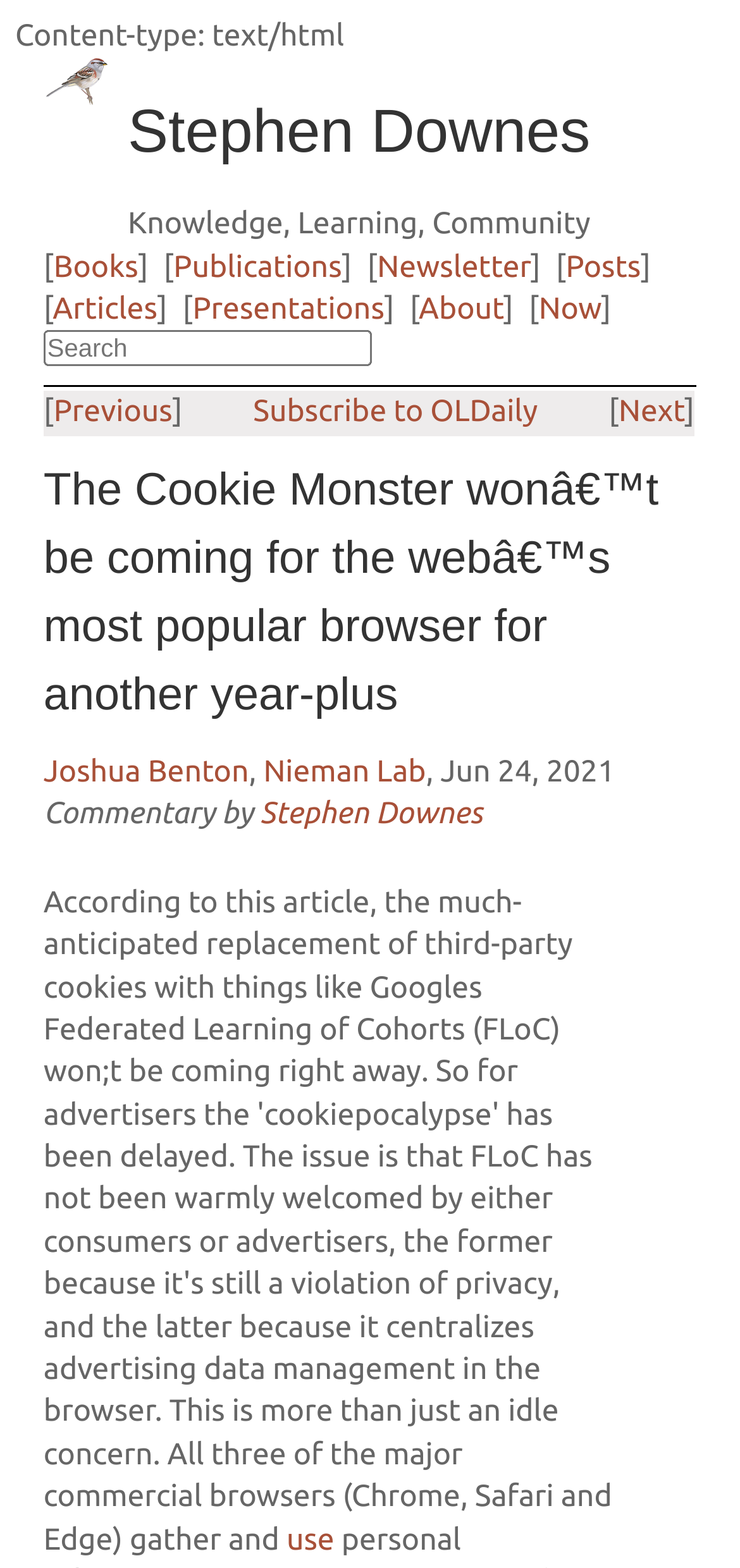Examine the image and give a thorough answer to the following question:
What is the topic of the article?

The answer can be inferred by reading the title of the article 'The Cookie Monster won’t be coming for the web’s most popular browser for another year-plus', which suggests that the topic is related to browsers.